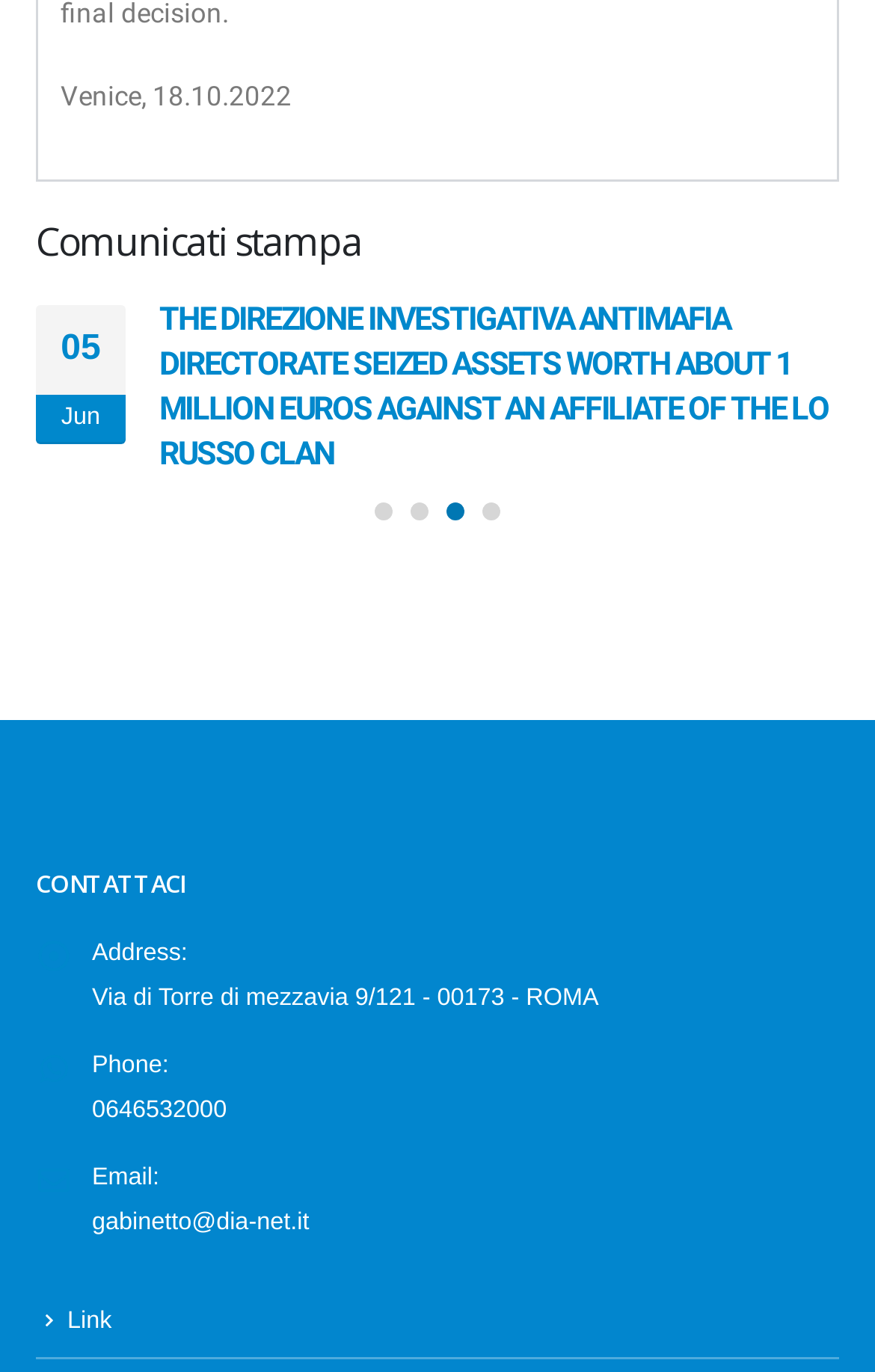Please identify the bounding box coordinates of the element's region that I should click in order to complete the following instruction: "Click the dot to navigate to another page". The bounding box coordinates consist of four float numbers between 0 and 1, i.e., [left, top, right, bottom].

[0.418, 0.956, 0.459, 0.985]